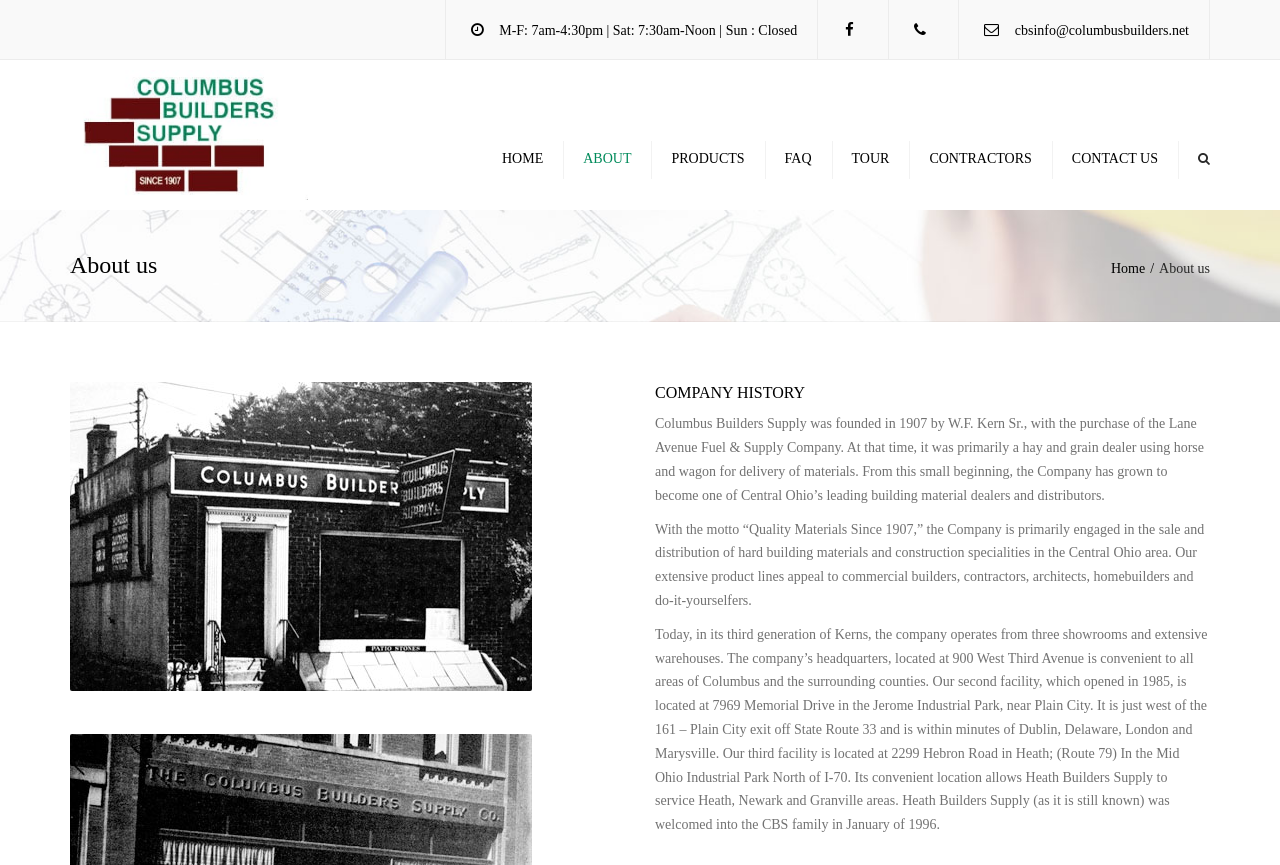Please determine the bounding box coordinates of the element to click on in order to accomplish the following task: "contact us". Ensure the coordinates are four float numbers ranging from 0 to 1, i.e., [left, top, right, bottom].

[0.83, 0.14, 0.912, 0.227]